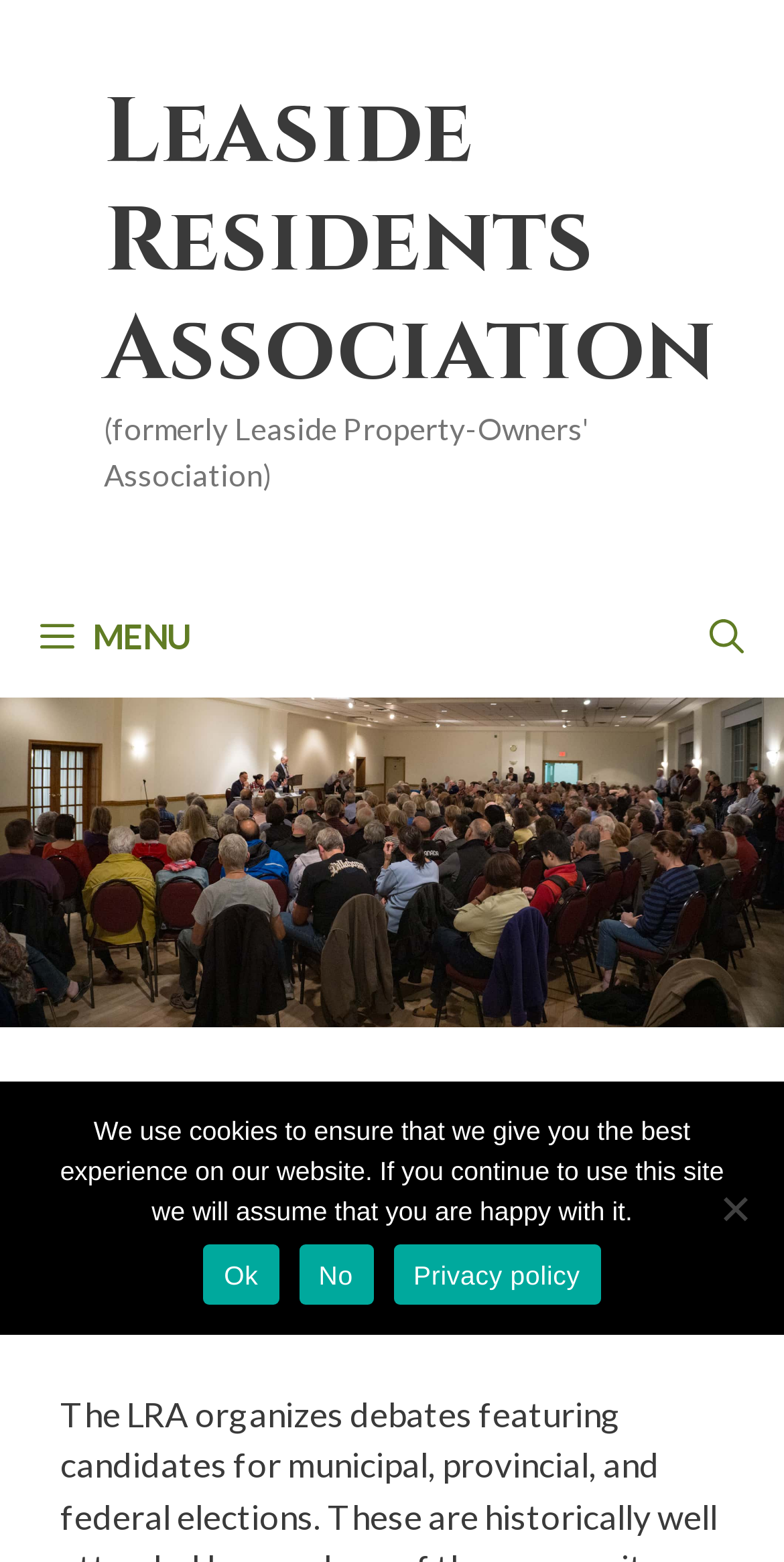Using the provided element description "Leaside Residents Association", determine the bounding box coordinates of the UI element.

[0.132, 0.046, 0.912, 0.264]